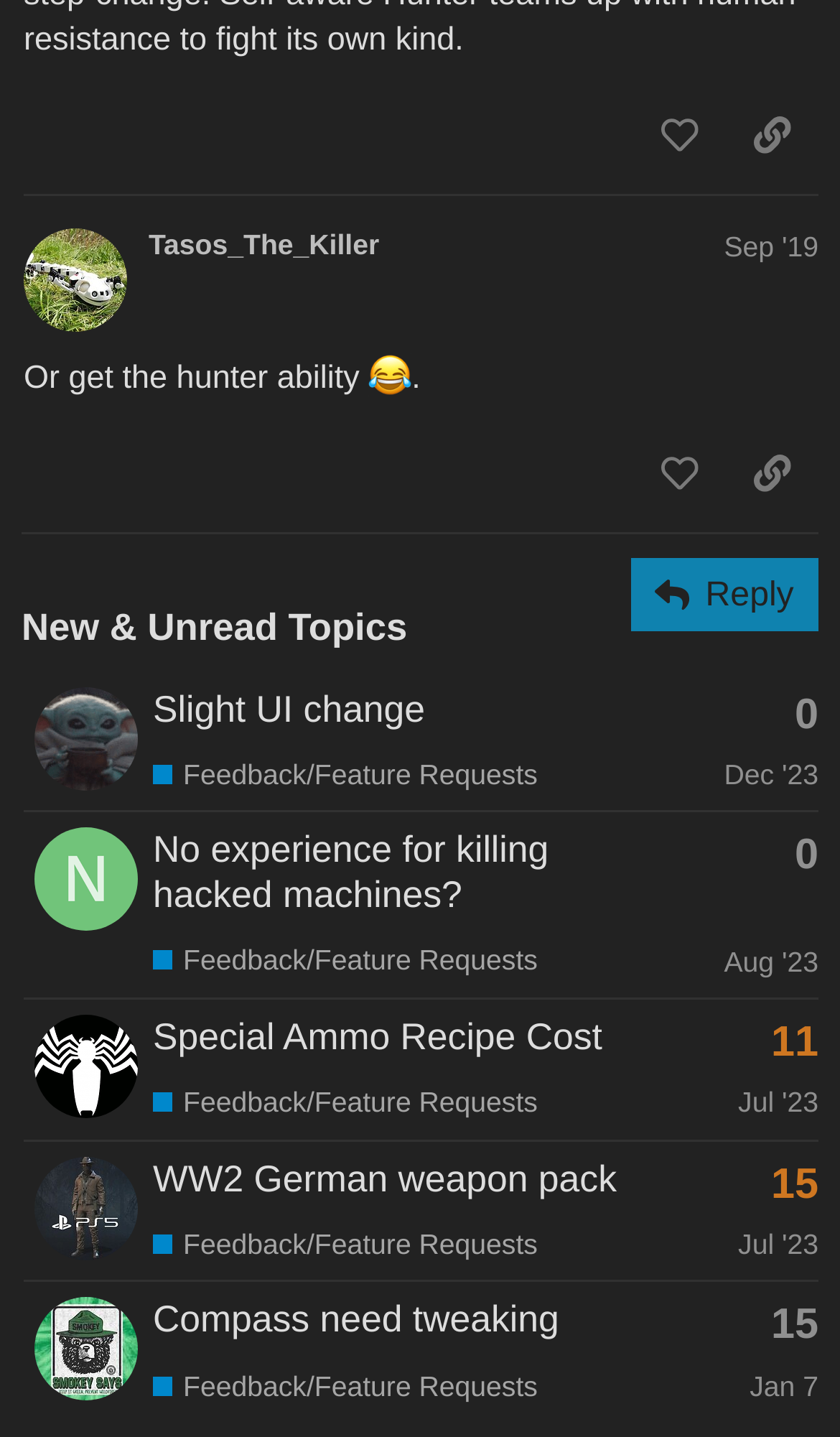What is the topic with the most replies?
Please provide a comprehensive answer to the question based on the webpage screenshot.

I scanned the table under the 'New & Unread Topics' heading and found that the topic 'WW2 German weapon pack' has 15 replies, which is the highest number of replies among all the topics.